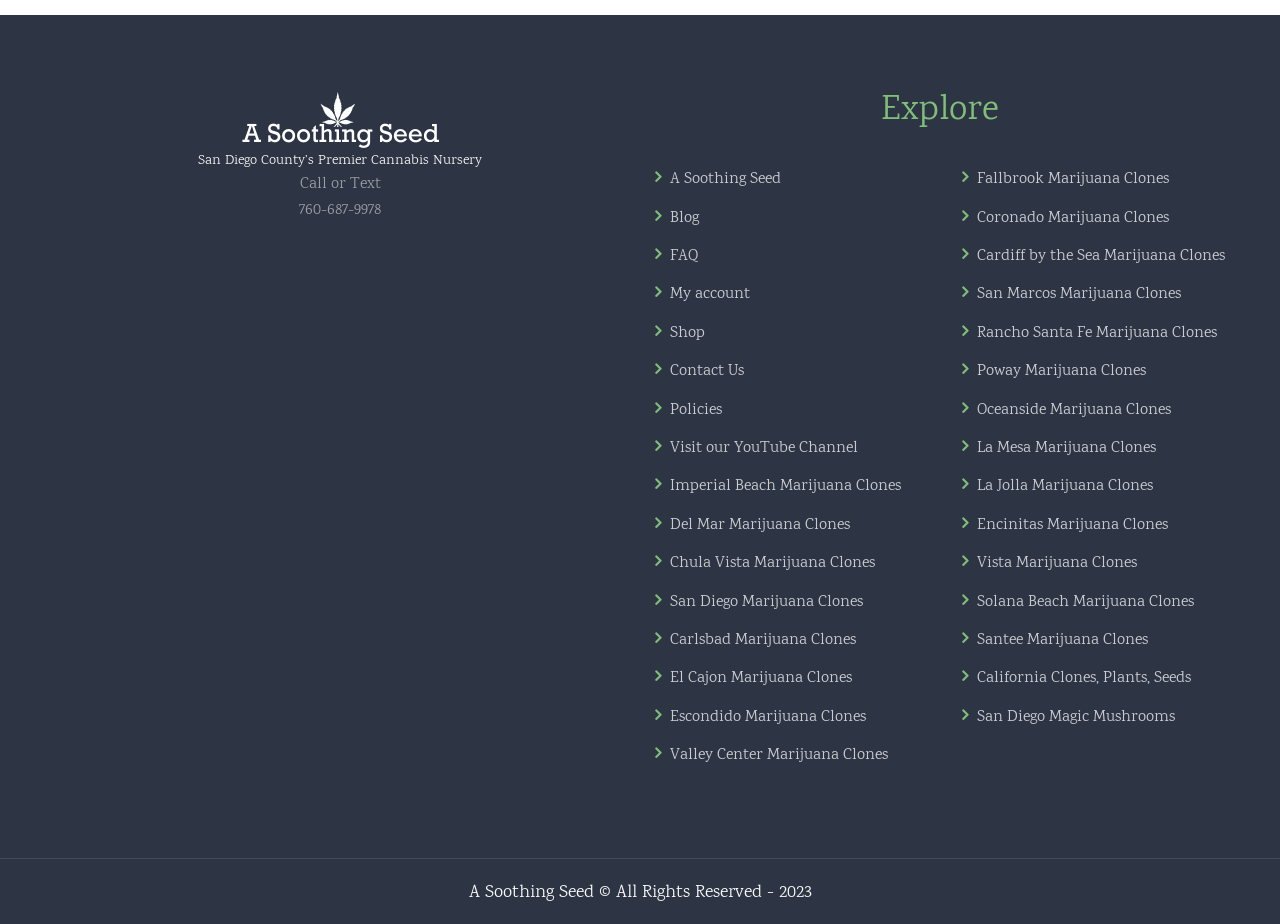Please identify the bounding box coordinates of the region to click in order to complete the given instruction: "Explore the website". The coordinates should be four float numbers between 0 and 1, i.e., [left, top, right, bottom].

[0.512, 0.097, 0.957, 0.144]